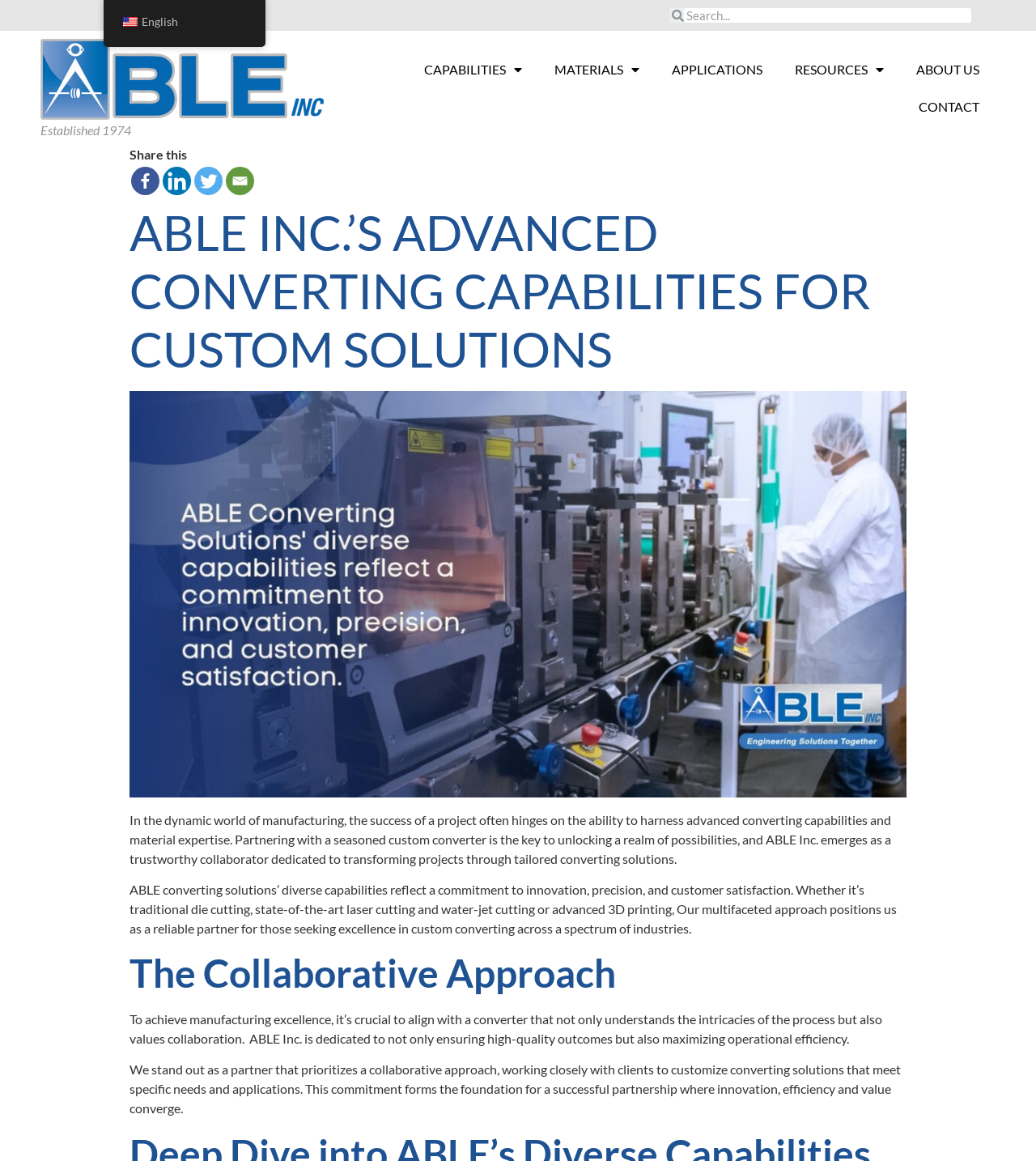Find and extract the text of the primary heading on the webpage.

ABLE INC.’S ADVANCED CONVERTING CAPABILITIES FOR CUSTOM SOLUTIONS